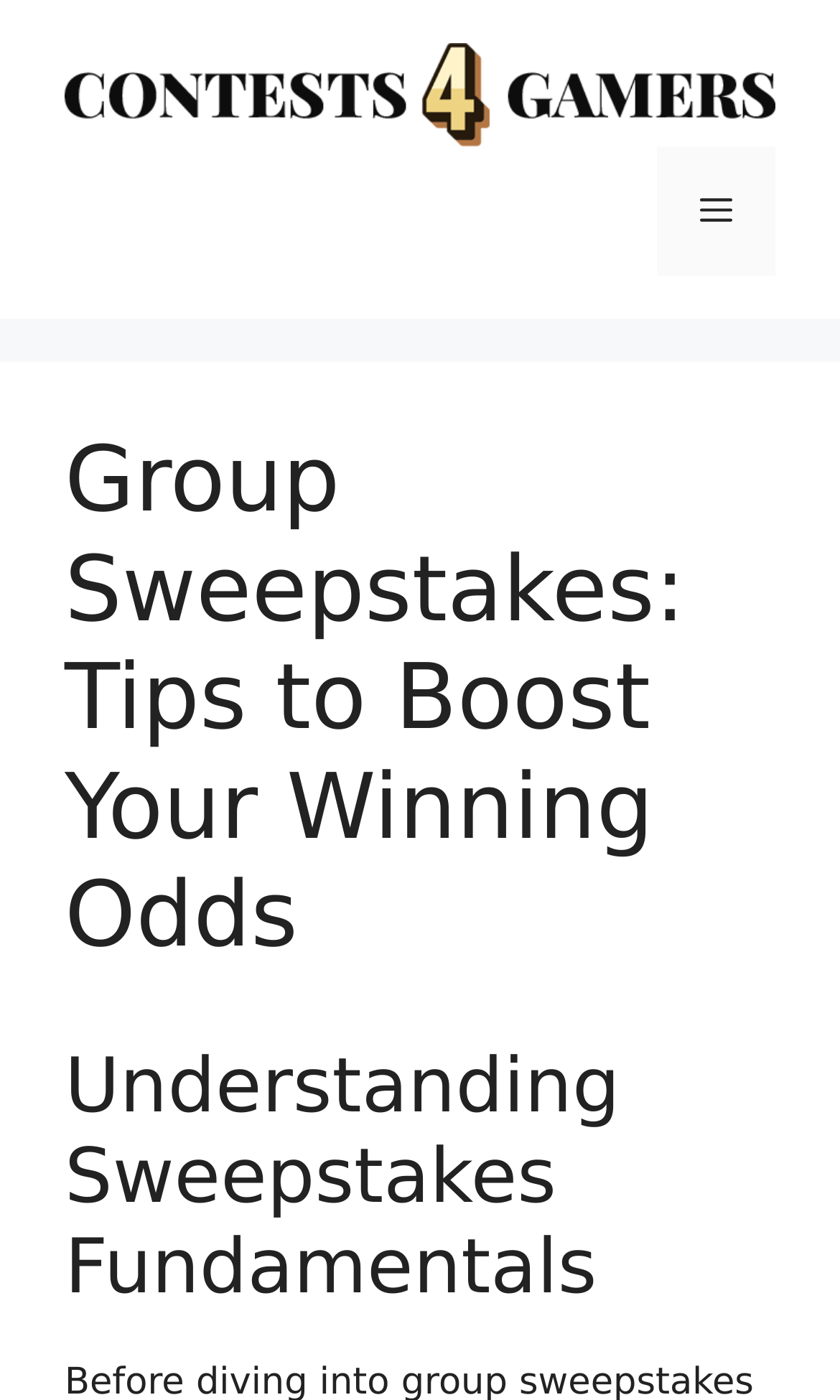Is there a mobile toggle on the webpage?
Look at the image and respond with a one-word or short-phrase answer.

Yes